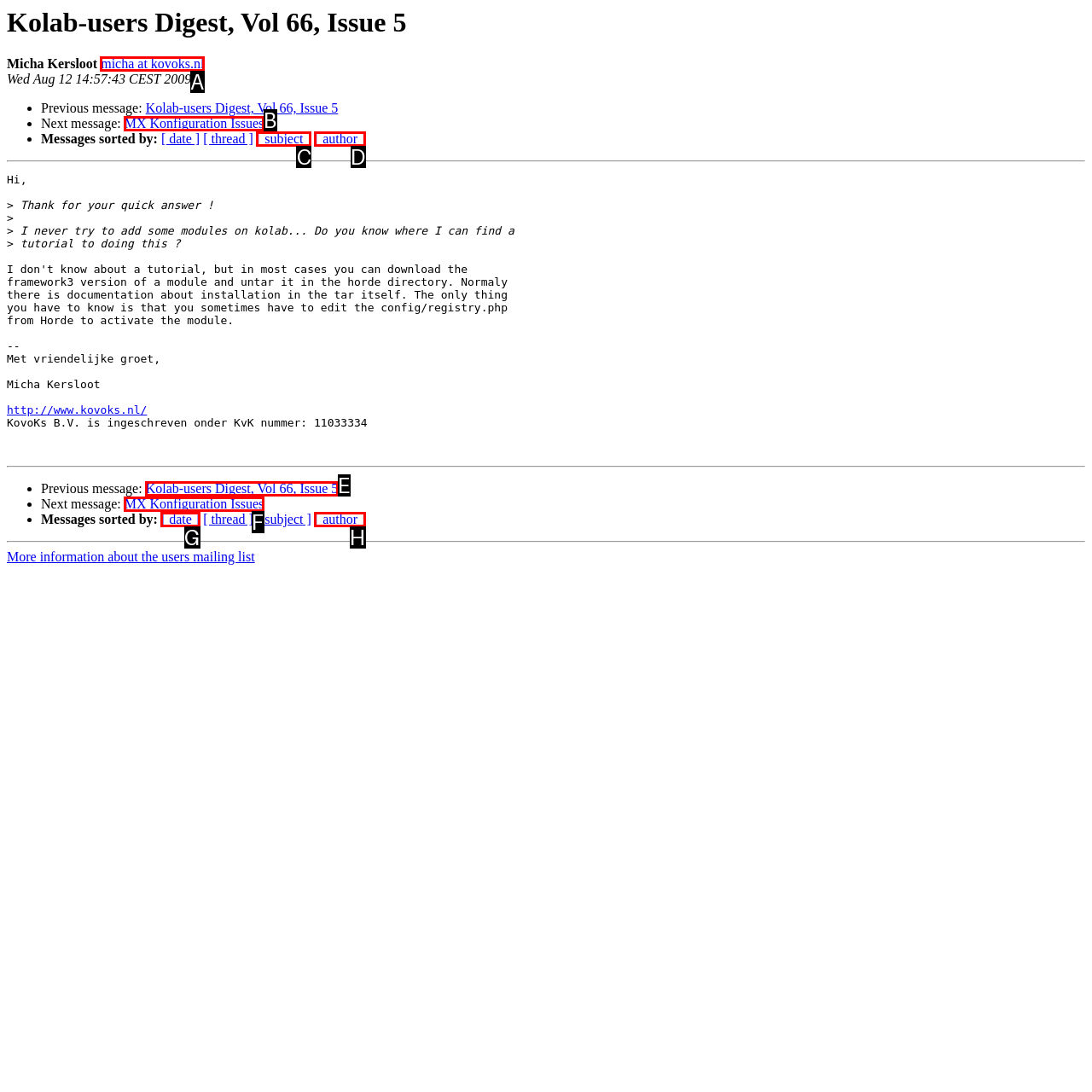Which UI element should you click on to achieve the following task: Visit Micha Kersloot's website? Provide the letter of the correct option.

A